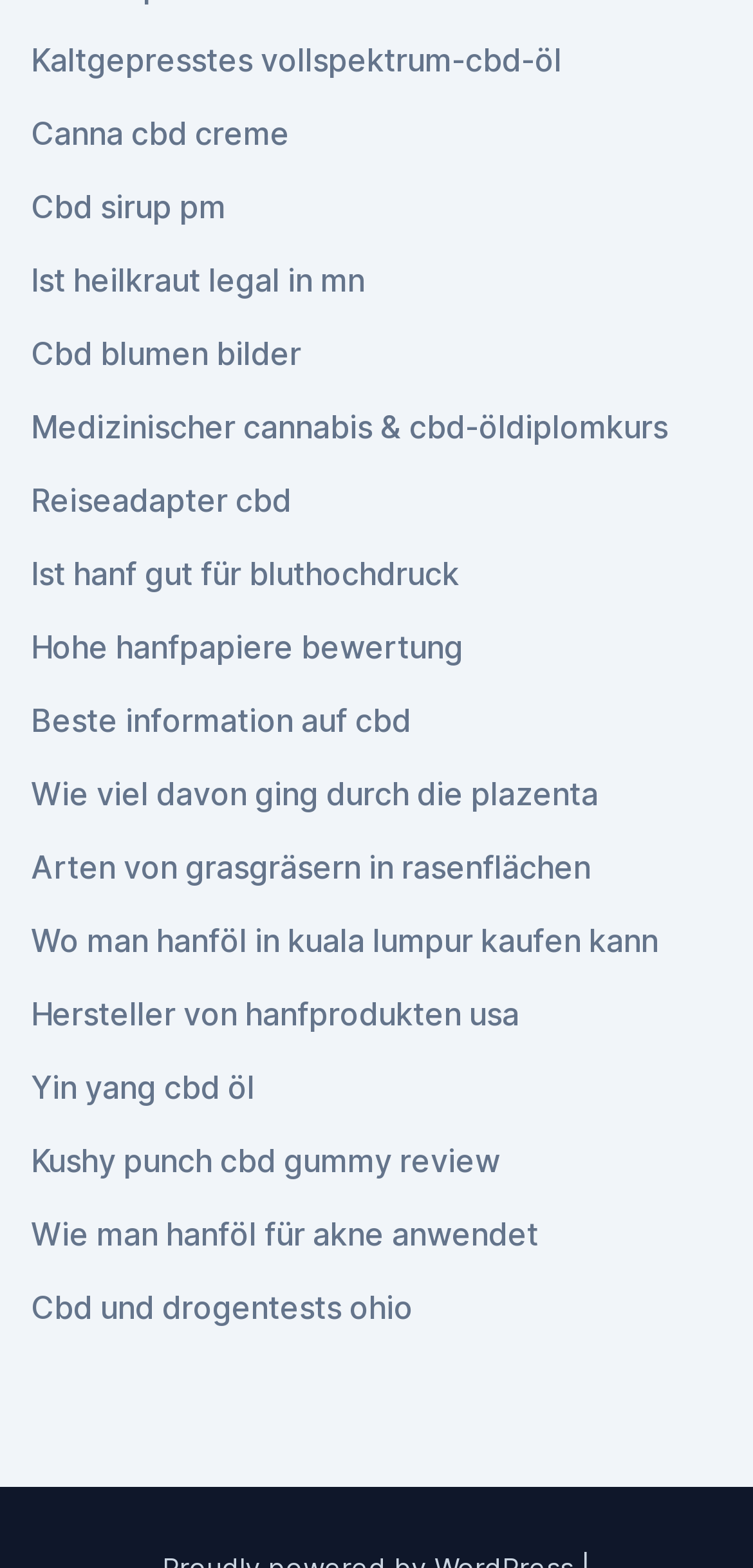Find the coordinates for the bounding box of the element with this description: "Canna cbd creme".

[0.041, 0.072, 0.385, 0.097]